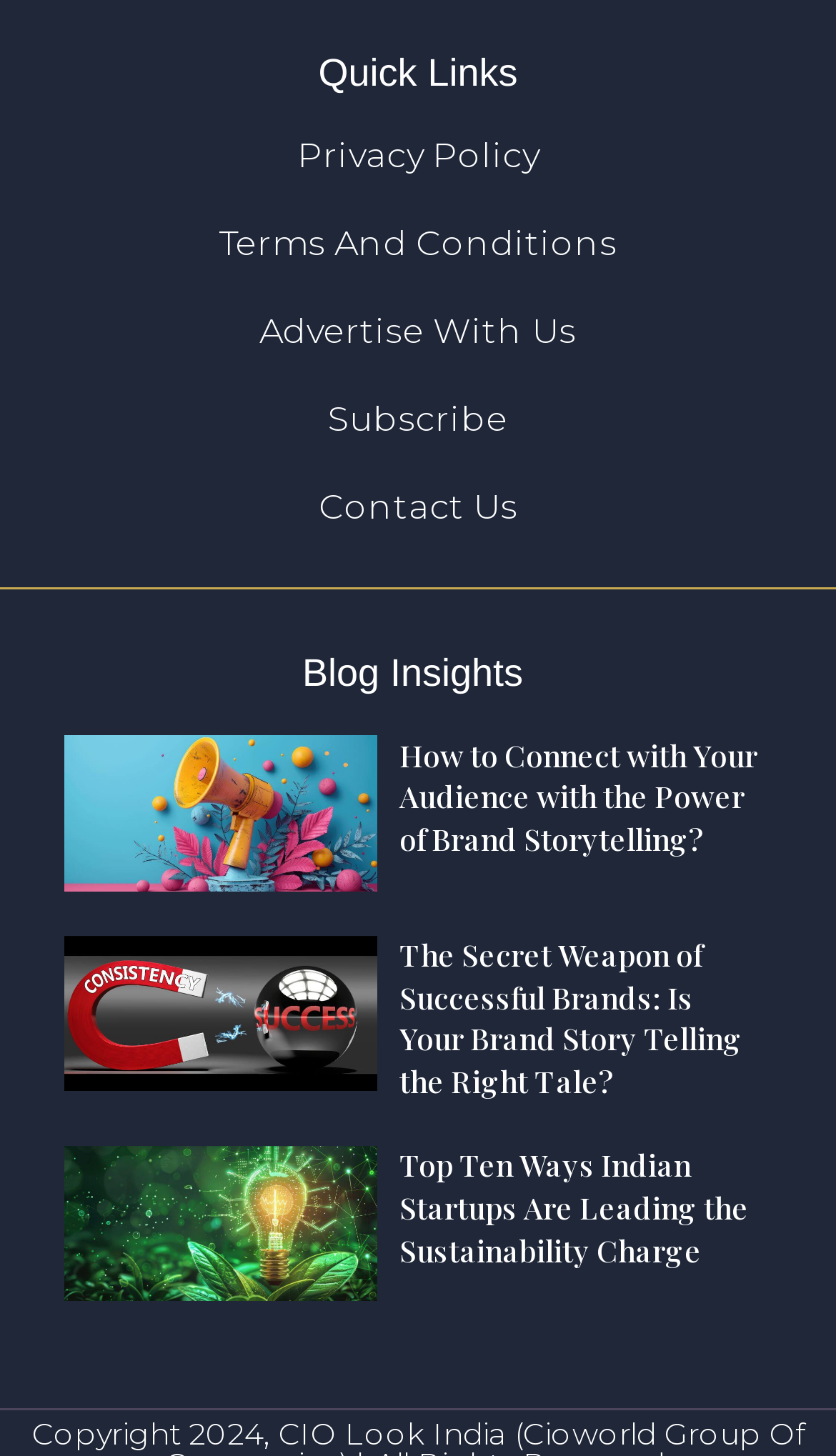Give a one-word or one-phrase response to the question: 
What is the first quick link?

Privacy Policy